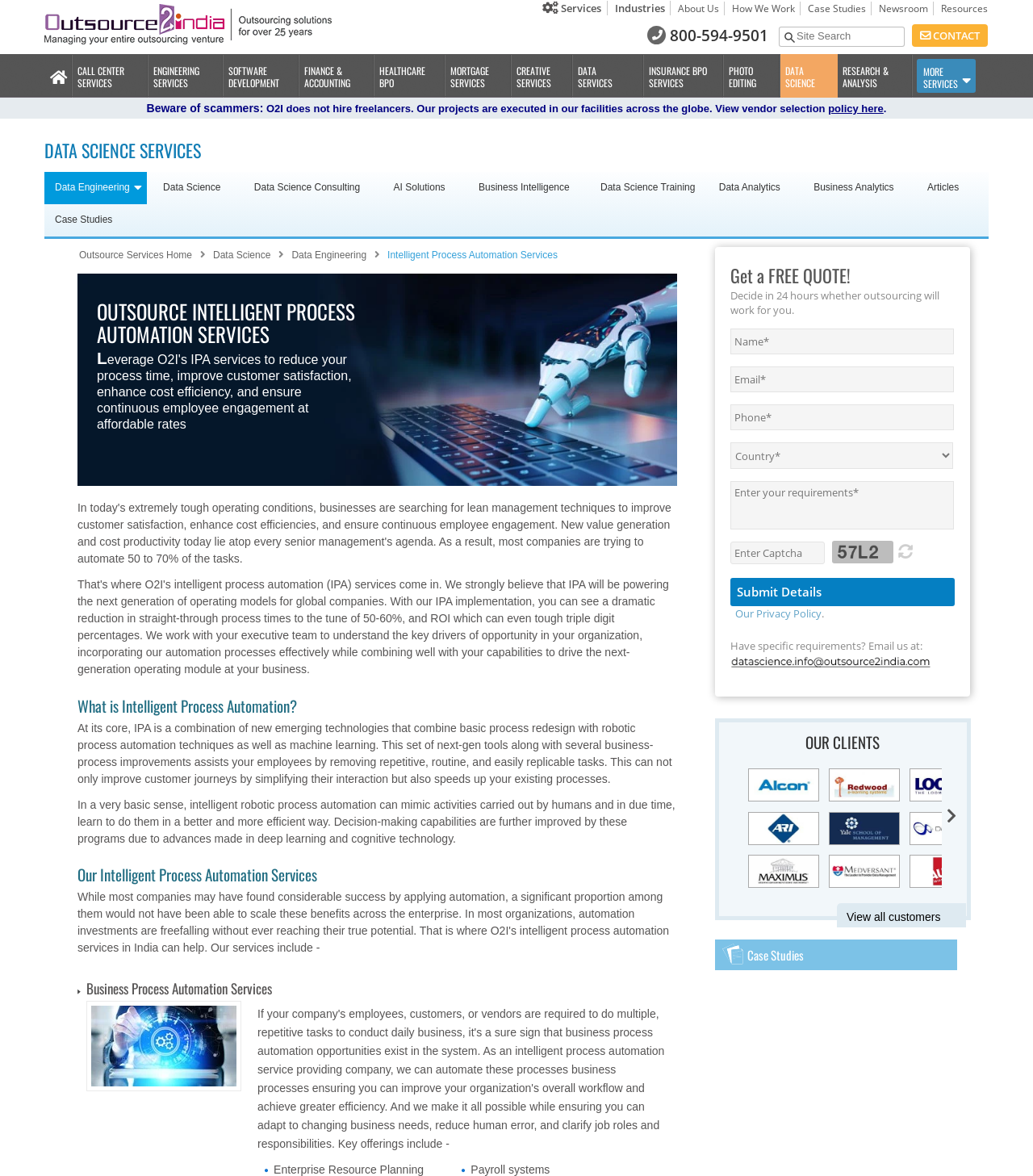Use a single word or phrase to respond to the question:
What is the purpose of Intelligent Robotic Process Automation?

Mimic human activities